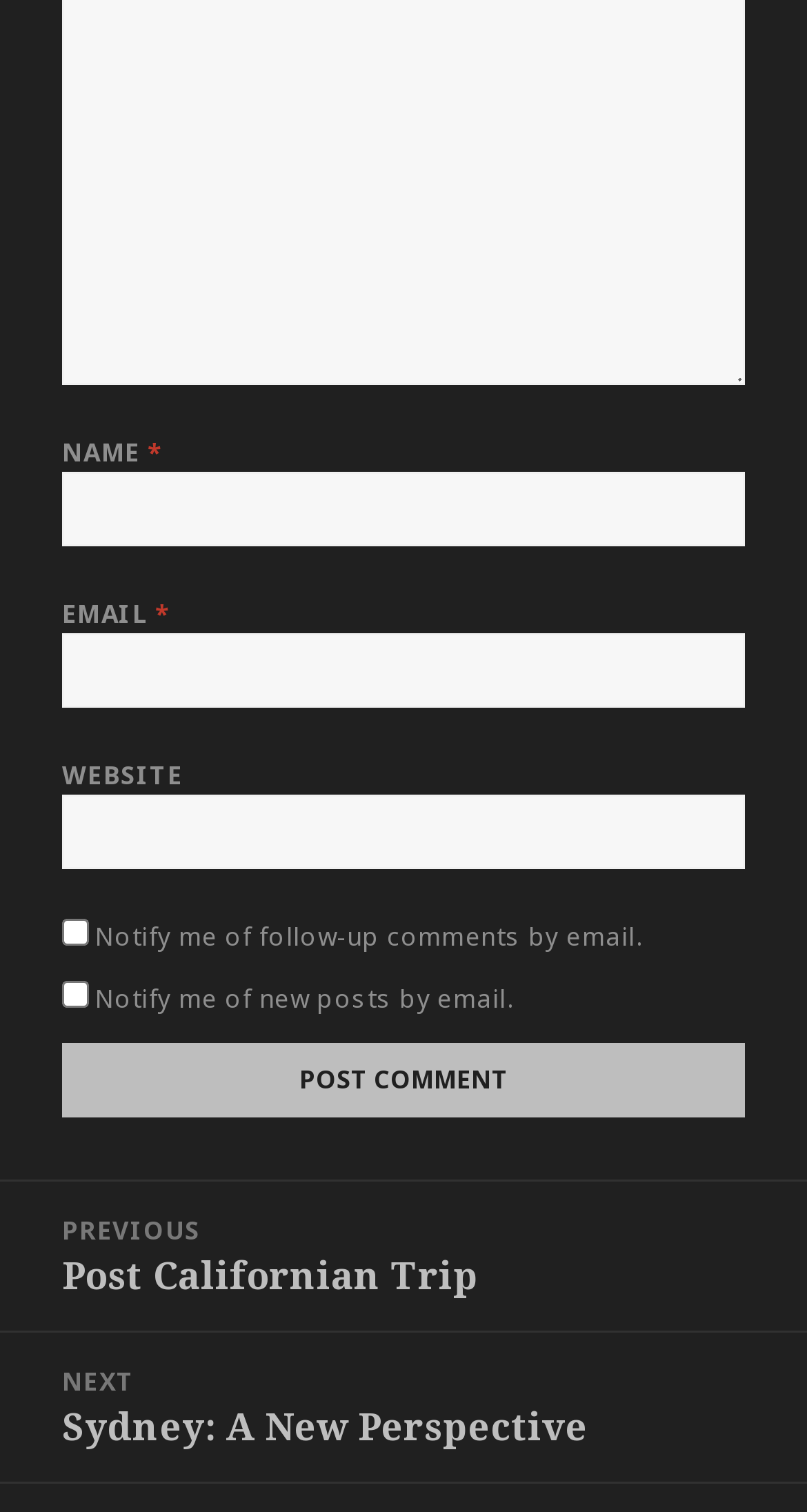Pinpoint the bounding box coordinates for the area that should be clicked to perform the following instruction: "Go to the previous post".

[0.0, 0.781, 1.0, 0.88]